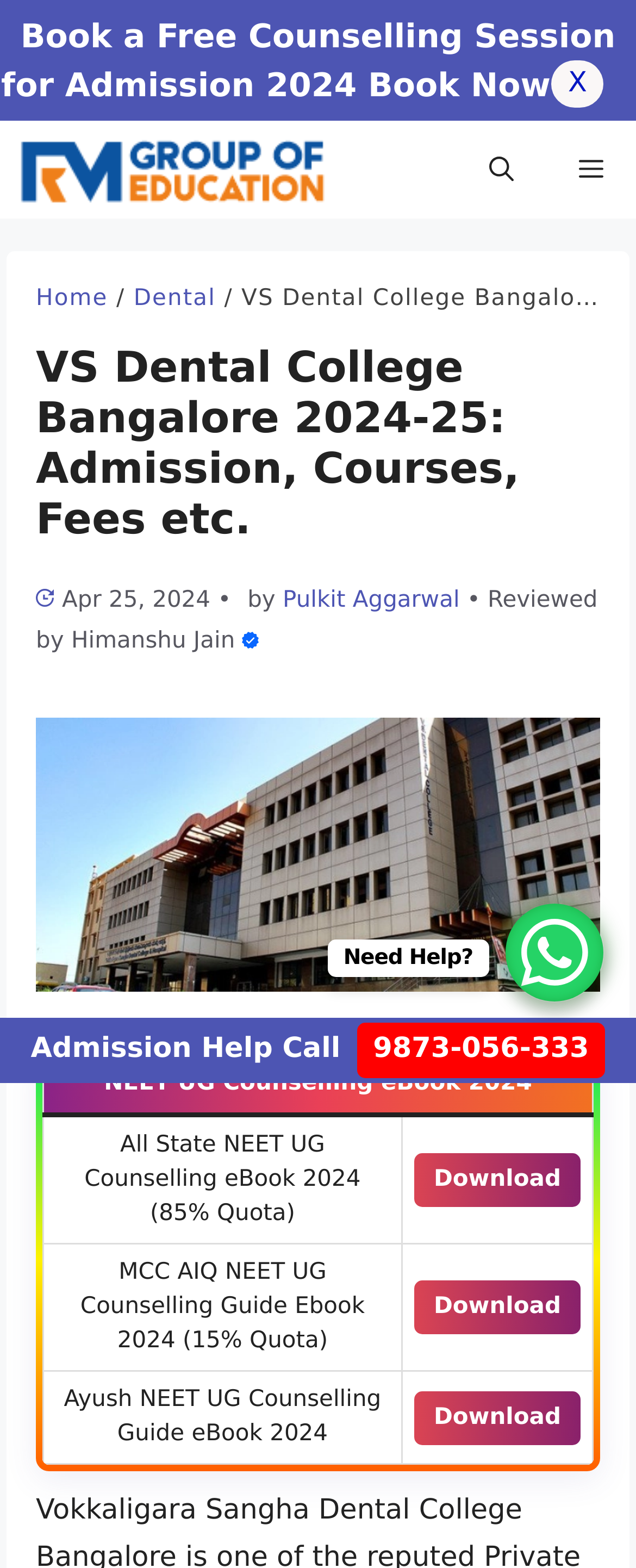What is the contact number for admission help?
Based on the image, answer the question with a single word or brief phrase.

9873-056-333